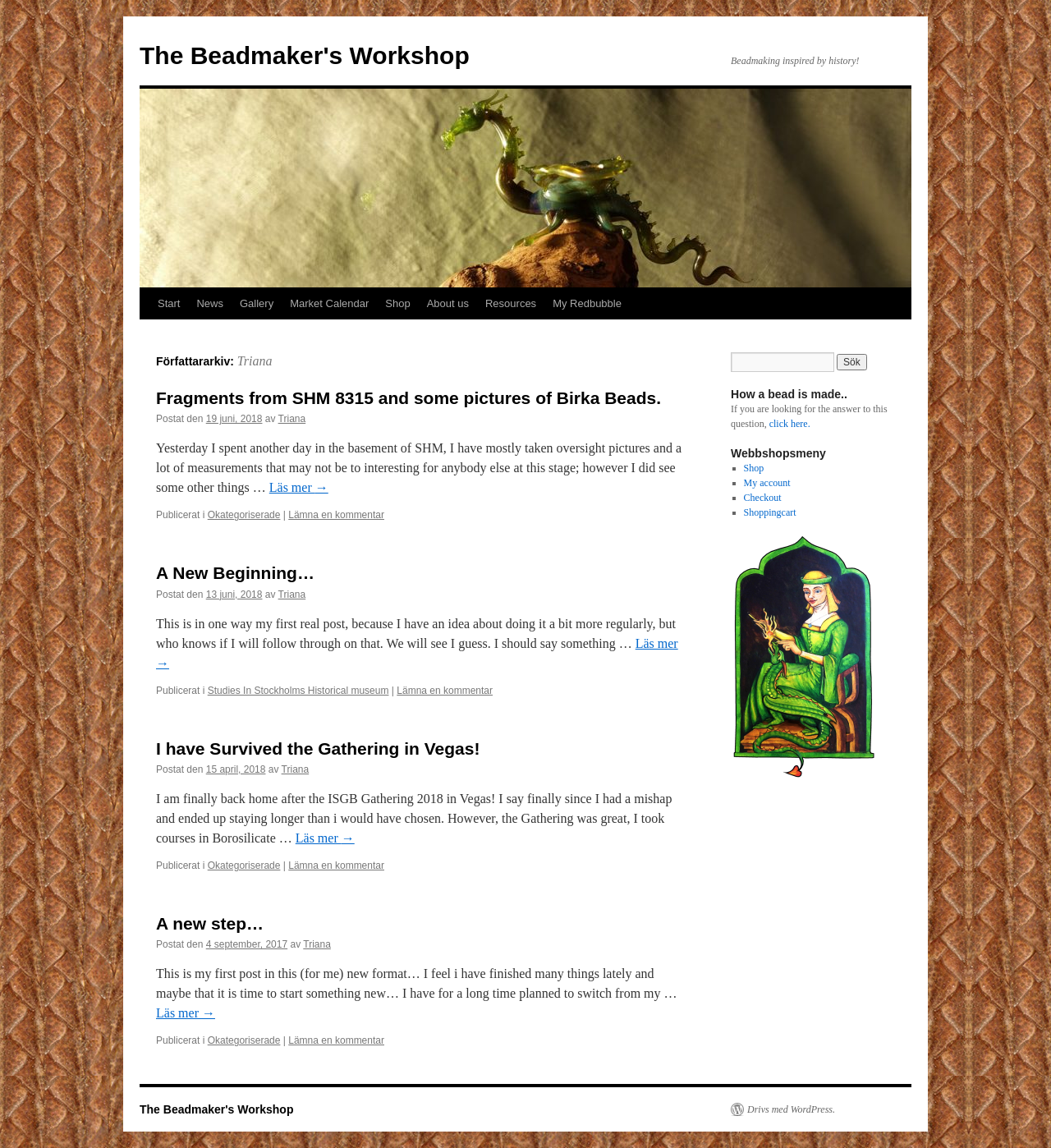Extract the bounding box coordinates of the UI element described: "Gå till innehåll". Provide the coordinates in the format [left, top, right, bottom] with values ranging from 0 to 1.

[0.132, 0.25, 0.148, 0.332]